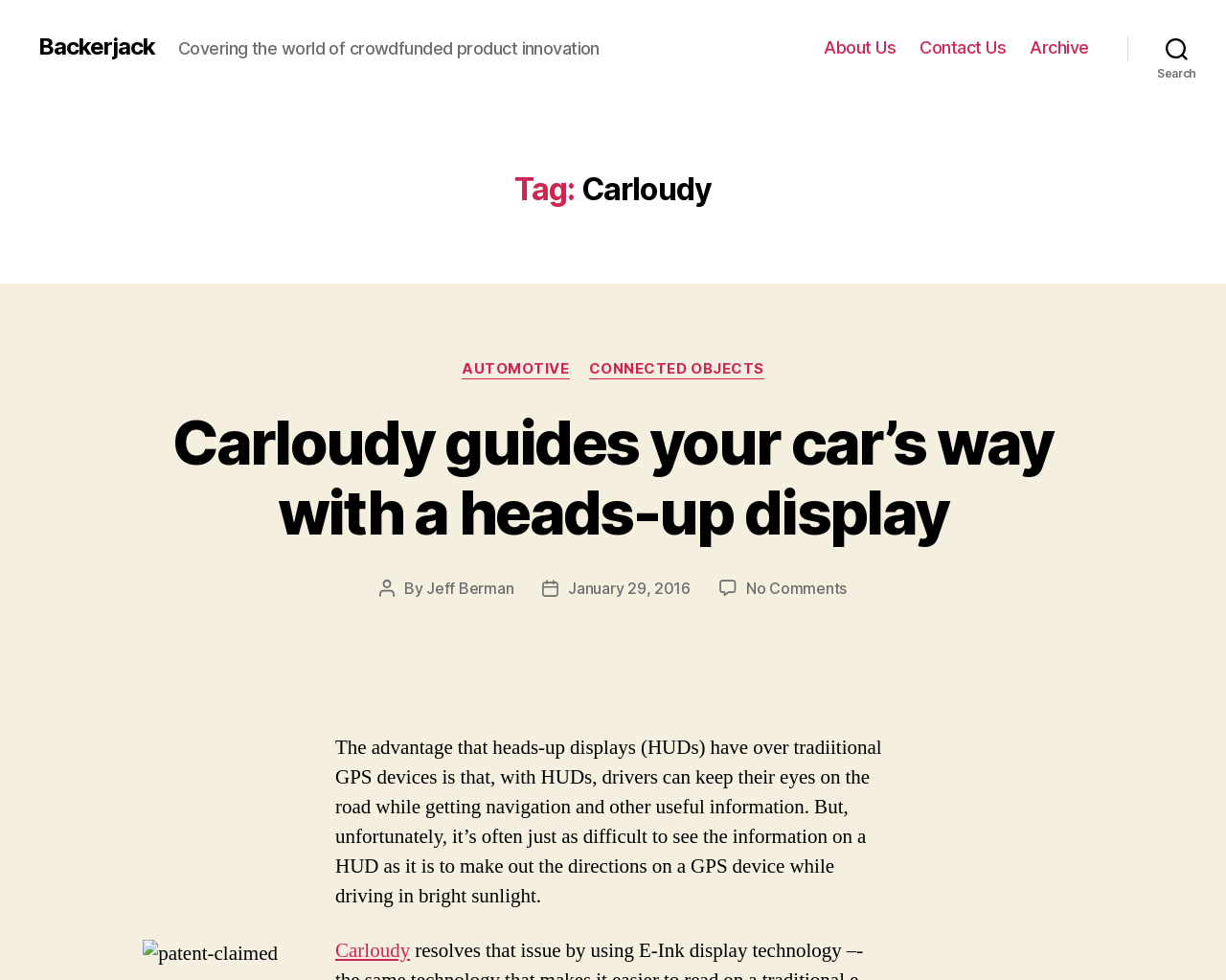For the following element description, predict the bounding box coordinates in the format (top-left x, top-left y, bottom-right x, bottom-right y). All values should be floating point numbers between 0 and 1. Description: Backerjack

[0.031, 0.036, 0.127, 0.059]